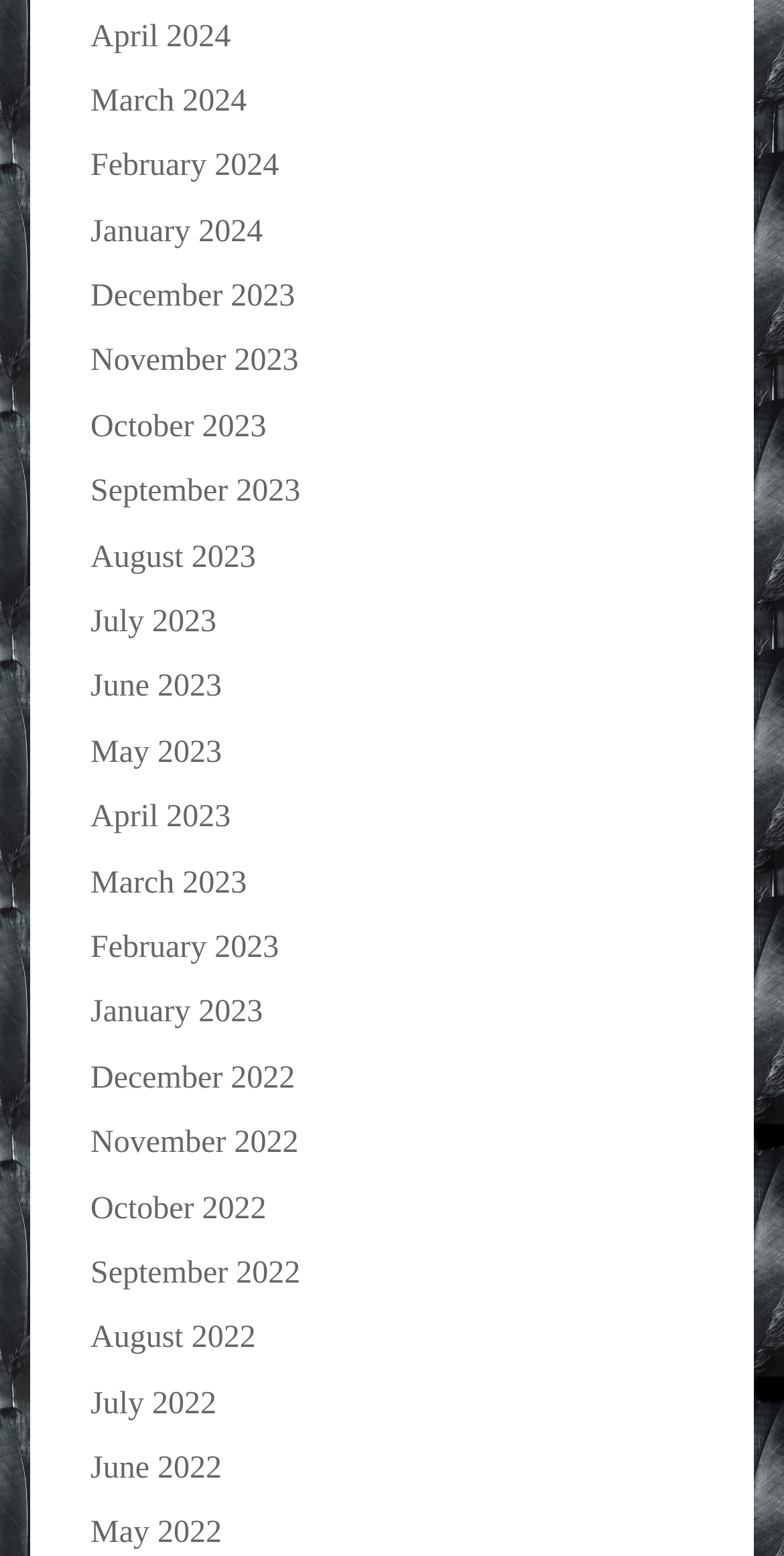What is the pattern of the month names?
Based on the image, answer the question with a single word or brief phrase.

Monthly sequence